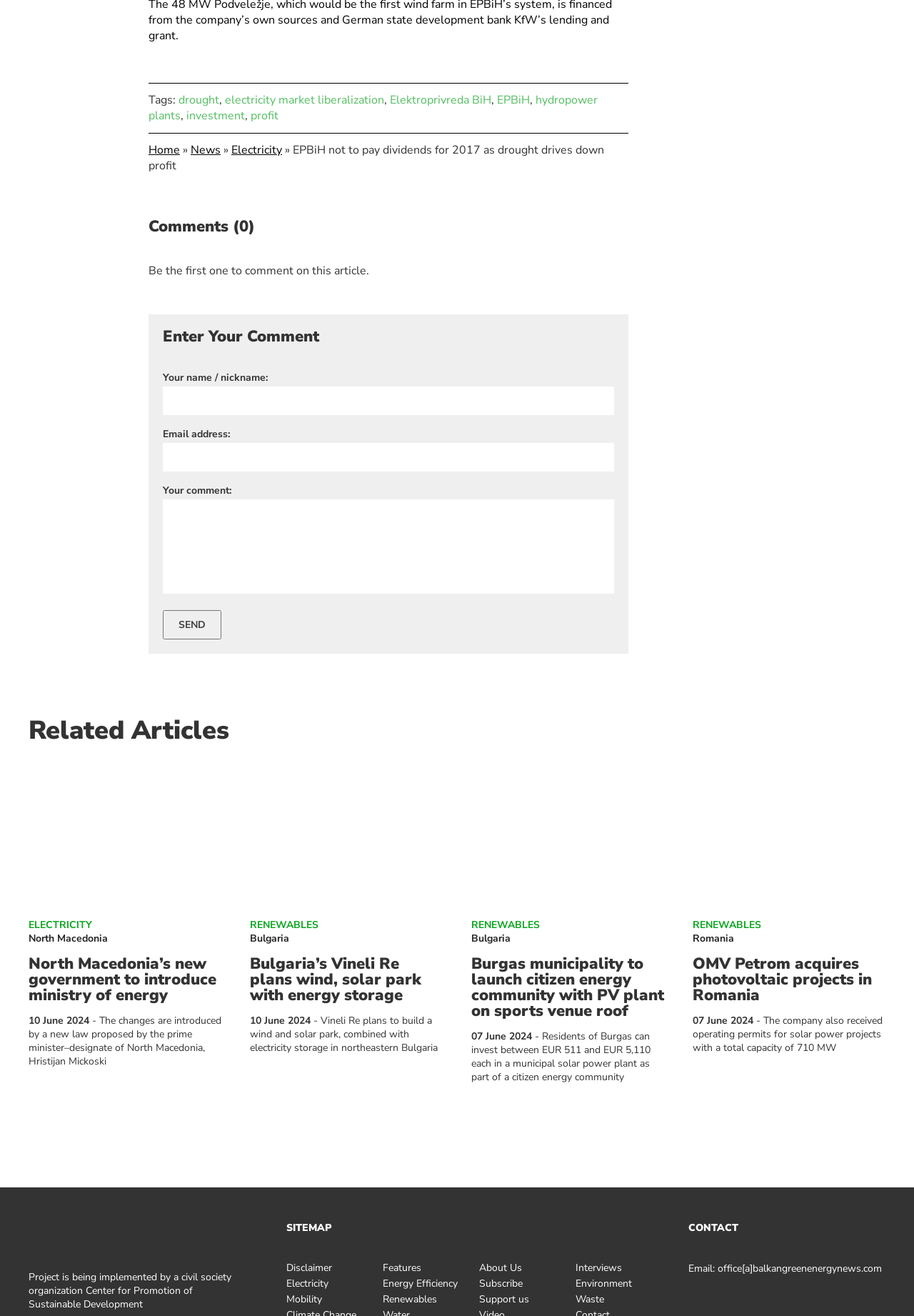Please provide a detailed answer to the question below based on the screenshot: 
What is the function of the button labeled 'SEND'?

The function of the button labeled 'SEND' can be determined by looking at its context. It is located in the comment section, and it is below the textboxes for entering a name, email, and comment. Therefore, the function of this button is to submit the comment after the user has entered the required information.